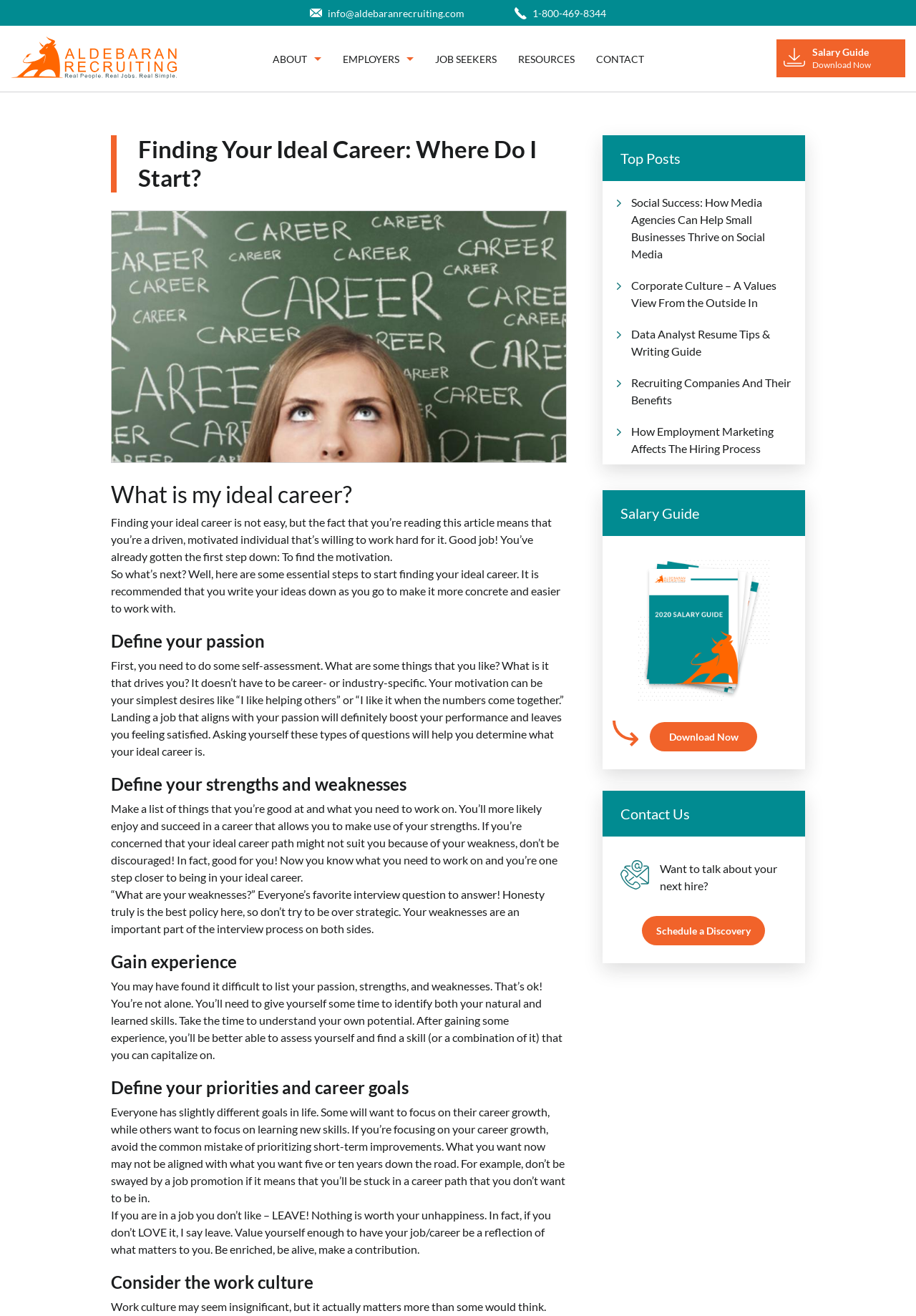Determine the bounding box coordinates of the clickable element necessary to fulfill the instruction: "Click on the 'CHATBOT' link". Provide the coordinates as four float numbers within the 0 to 1 range, i.e., [left, top, right, bottom].

None